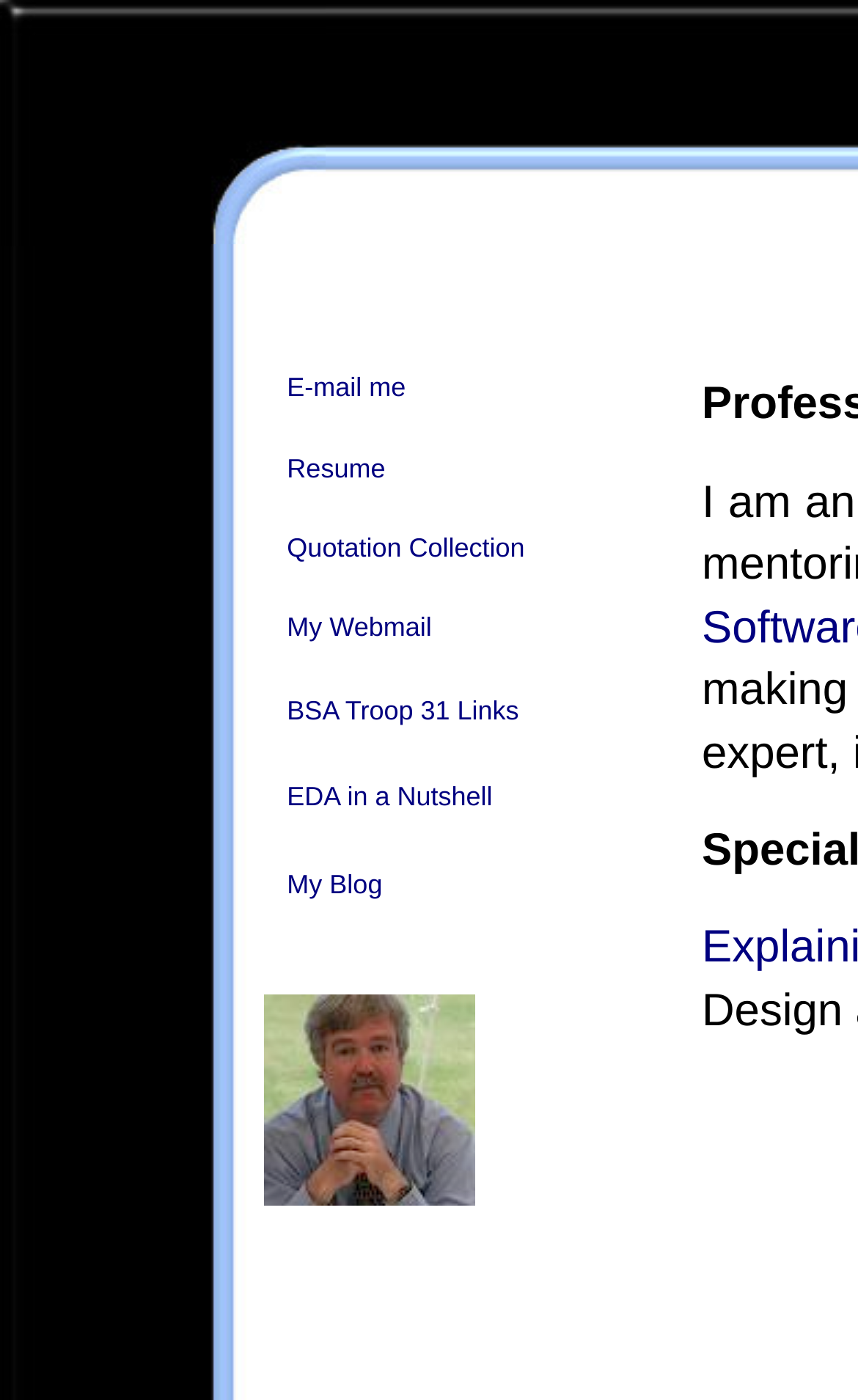Identify the bounding box coordinates of the region that should be clicked to execute the following instruction: "View Resume".

[0.334, 0.324, 0.449, 0.346]